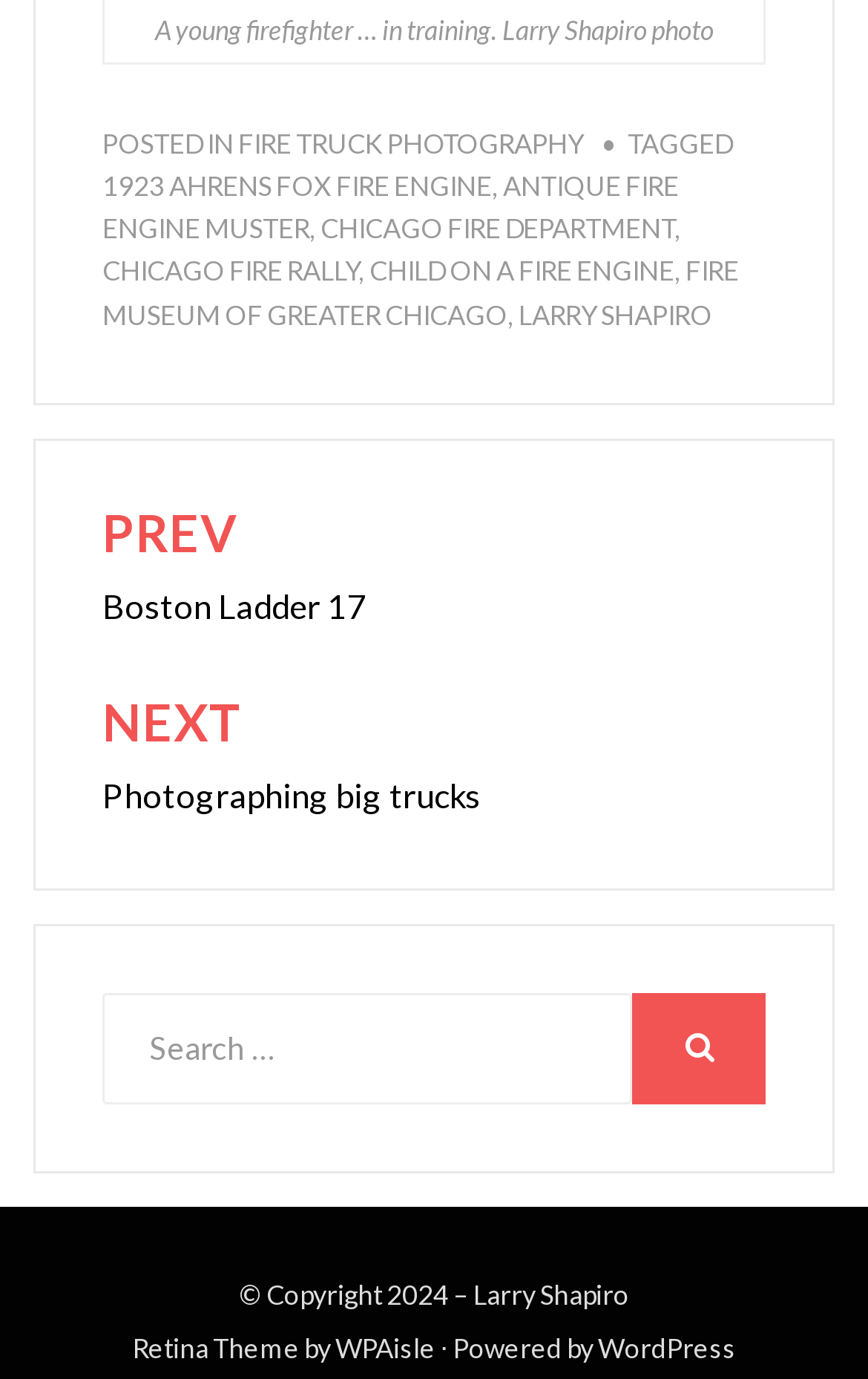Refer to the screenshot and give an in-depth answer to this question: What is the navigation section title?

The navigation section title is mentioned in the heading element 'Post navigation', which is part of the navigation section that contains links to previous and next posts.